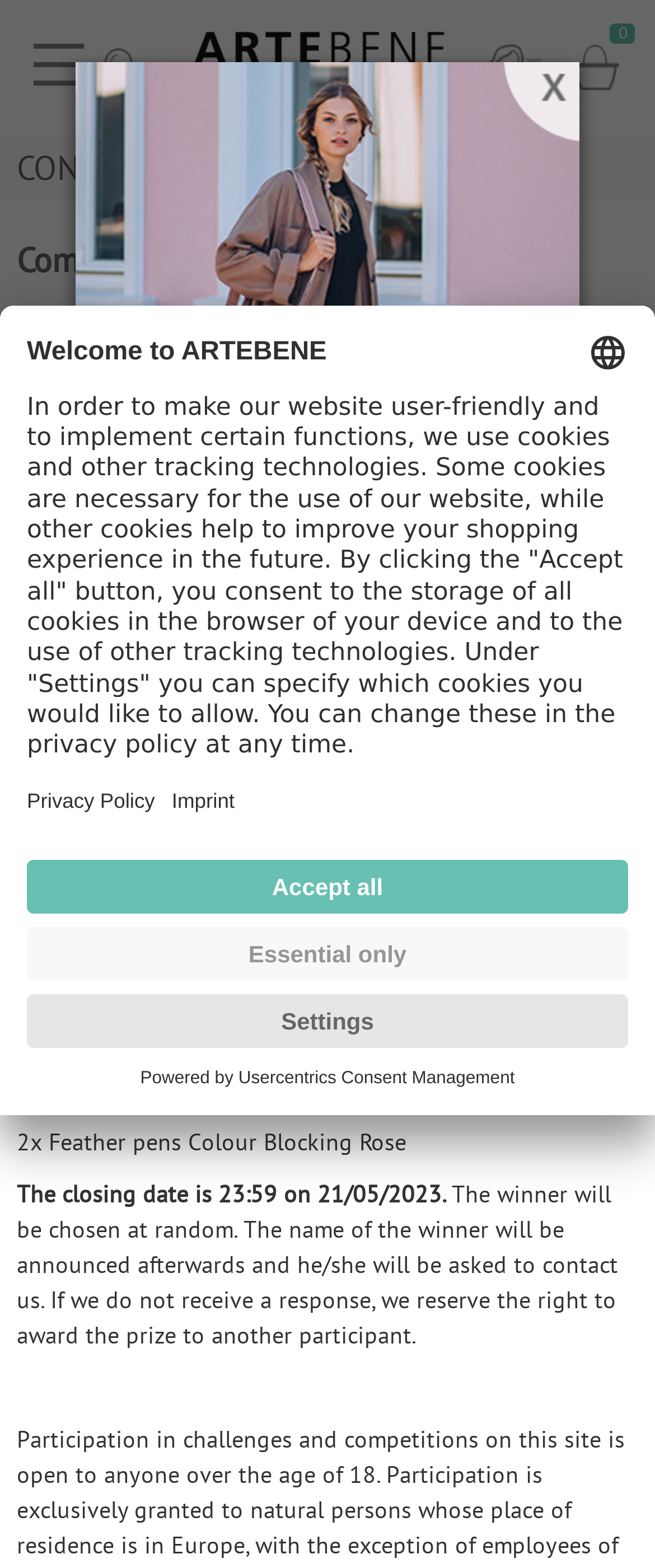Identify the bounding box coordinates necessary to click and complete the given instruction: "Subscribe to the newsletter".

[0.376, 0.603, 0.624, 0.639]